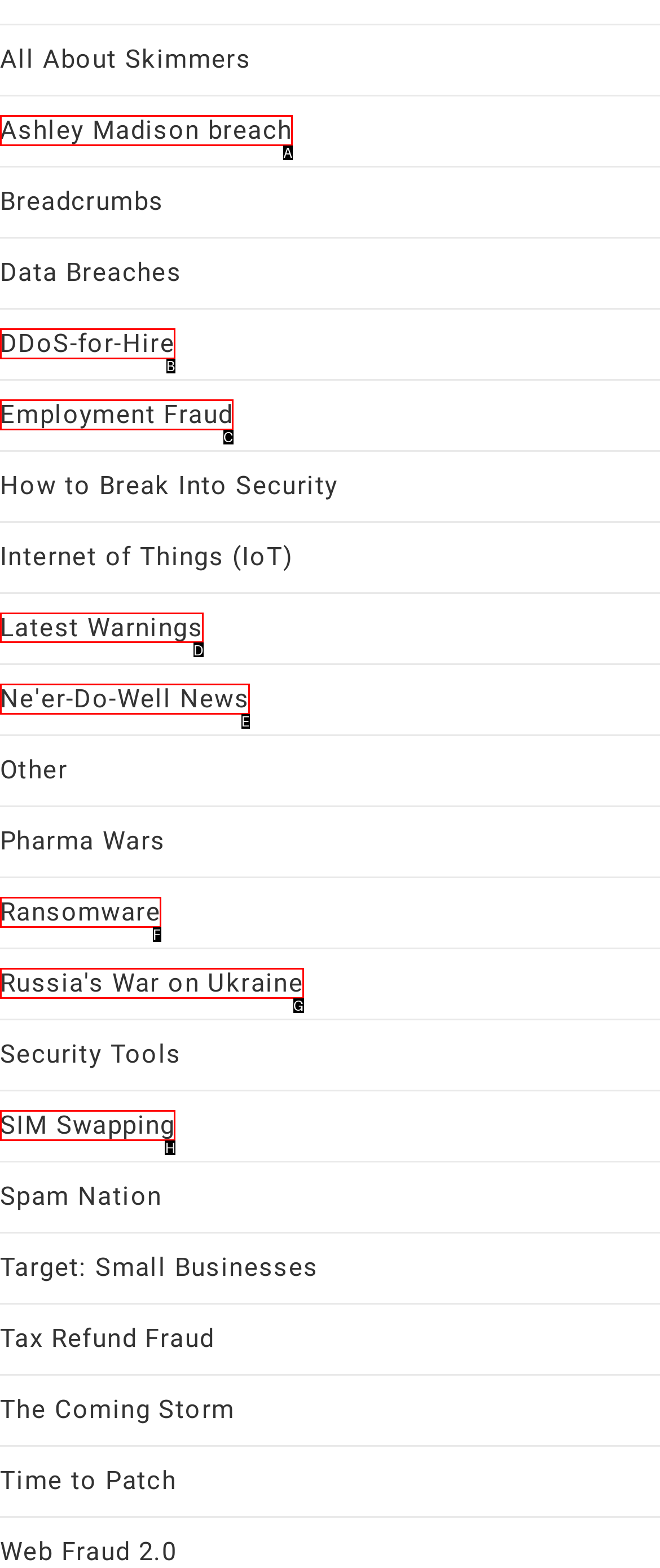Determine the letter of the UI element that will complete the task: Check out Latest Warnings
Reply with the corresponding letter.

D